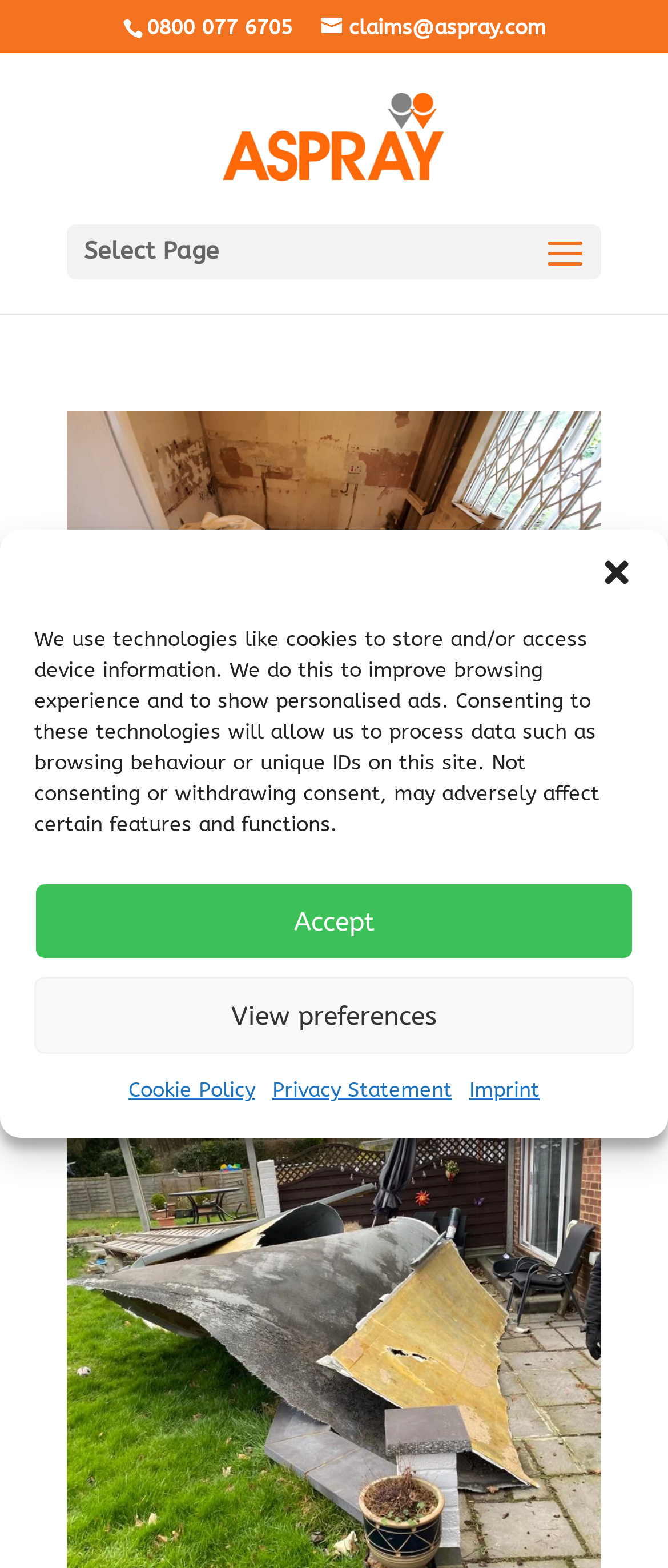What is the title of the article on the webpage?
Please provide a detailed and thorough answer to the question.

I found the title of the article on the webpage by looking at the heading element with the bounding box coordinates [0.1, 0.452, 0.9, 0.47]. The text content of this element is 'Water Pipe Leak in Leyton', which is the title of the article.